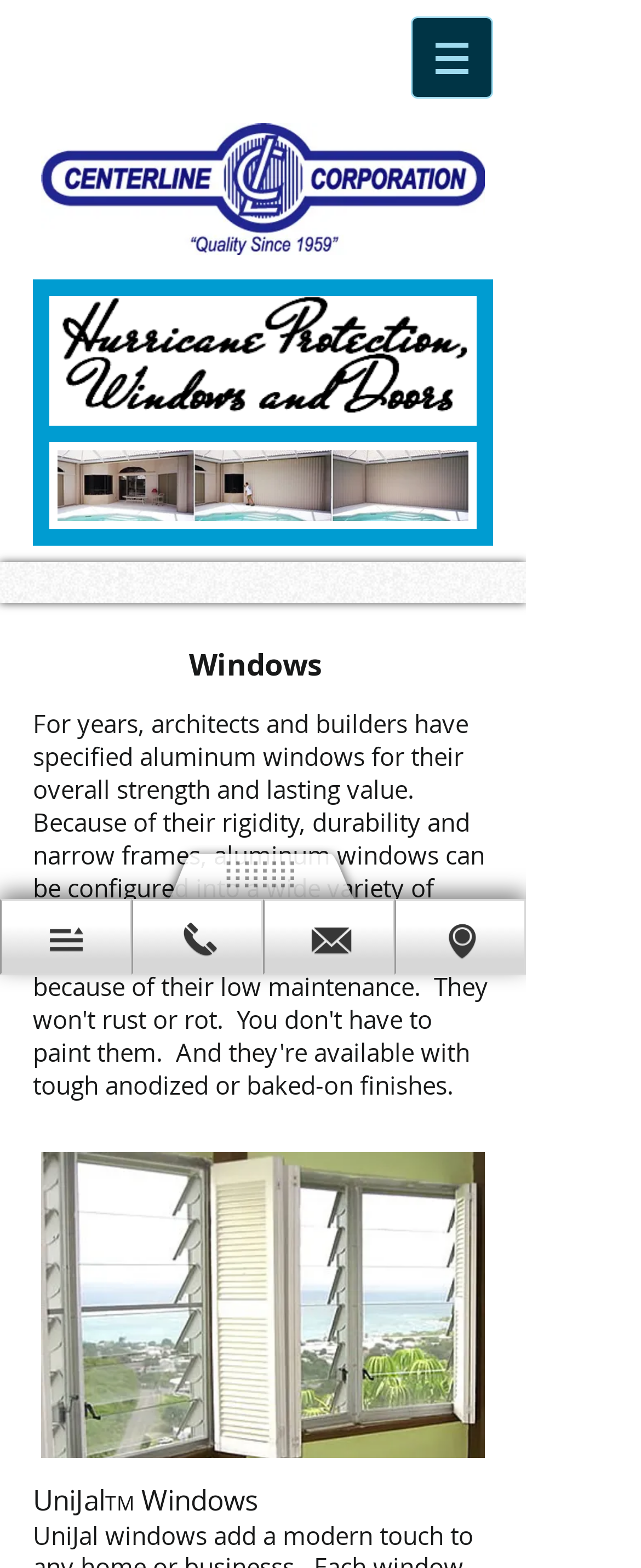Give a one-word or one-phrase response to the question: 
What is the filename of the image below the logo?

hurricane texy.gif